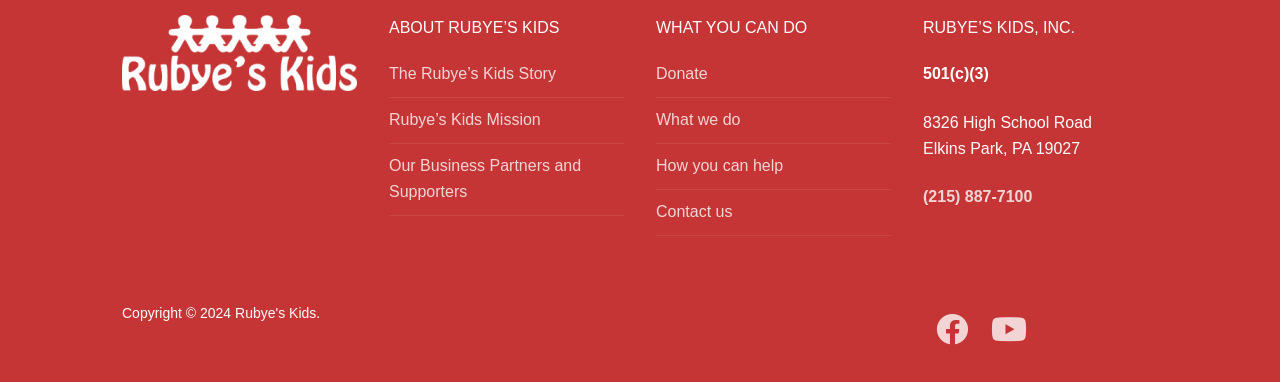Using details from the image, please answer the following question comprehensively:
What is the mission of Rubye’s Kids?

The mission of Rubye’s Kids can be found in the first section of the webpage, where there is a link to 'Rubye’s Kids Mission', which provides information on the organization's goals and objectives.